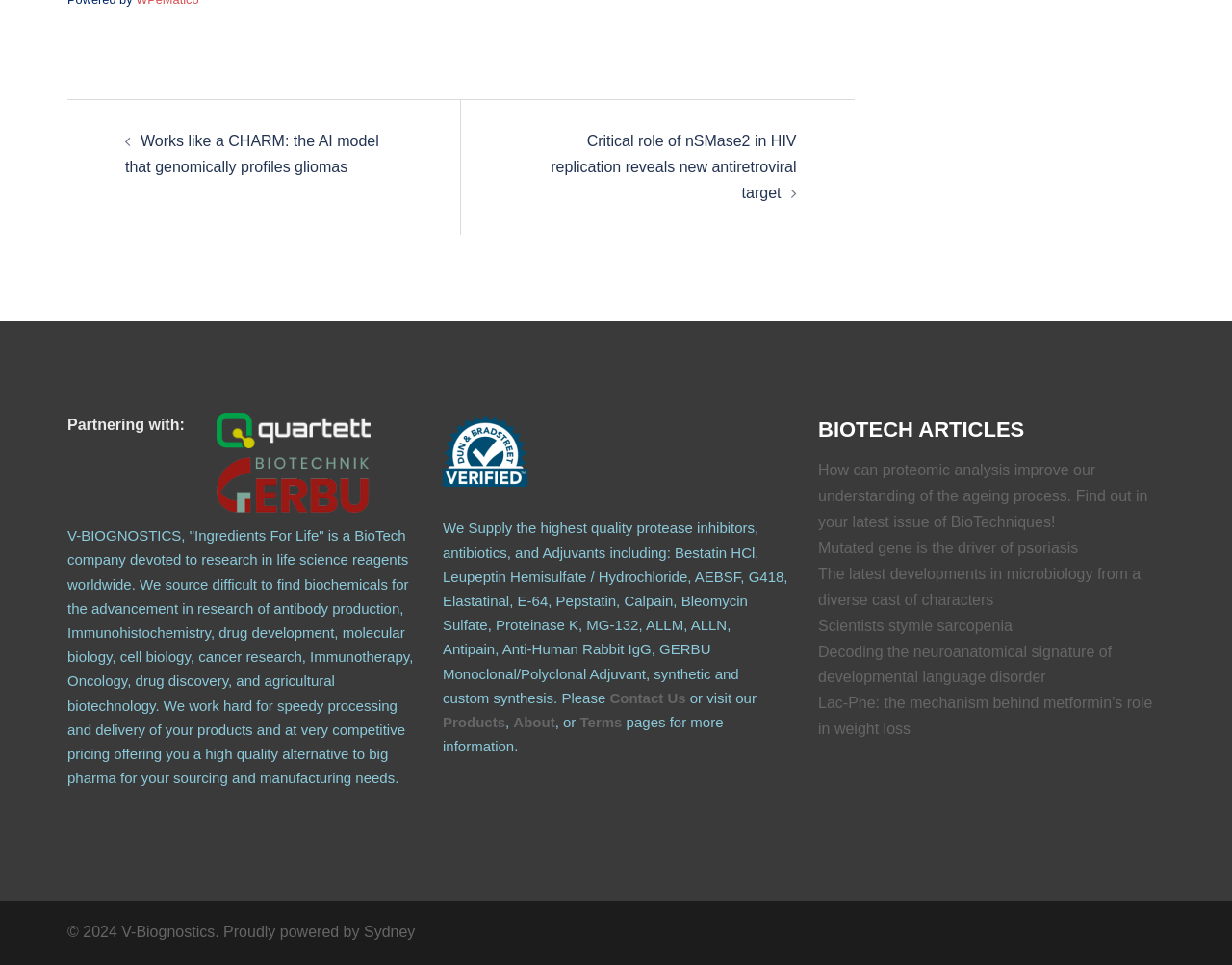Using the provided element description "Contact Us", determine the bounding box coordinates of the UI element.

[0.495, 0.715, 0.557, 0.731]